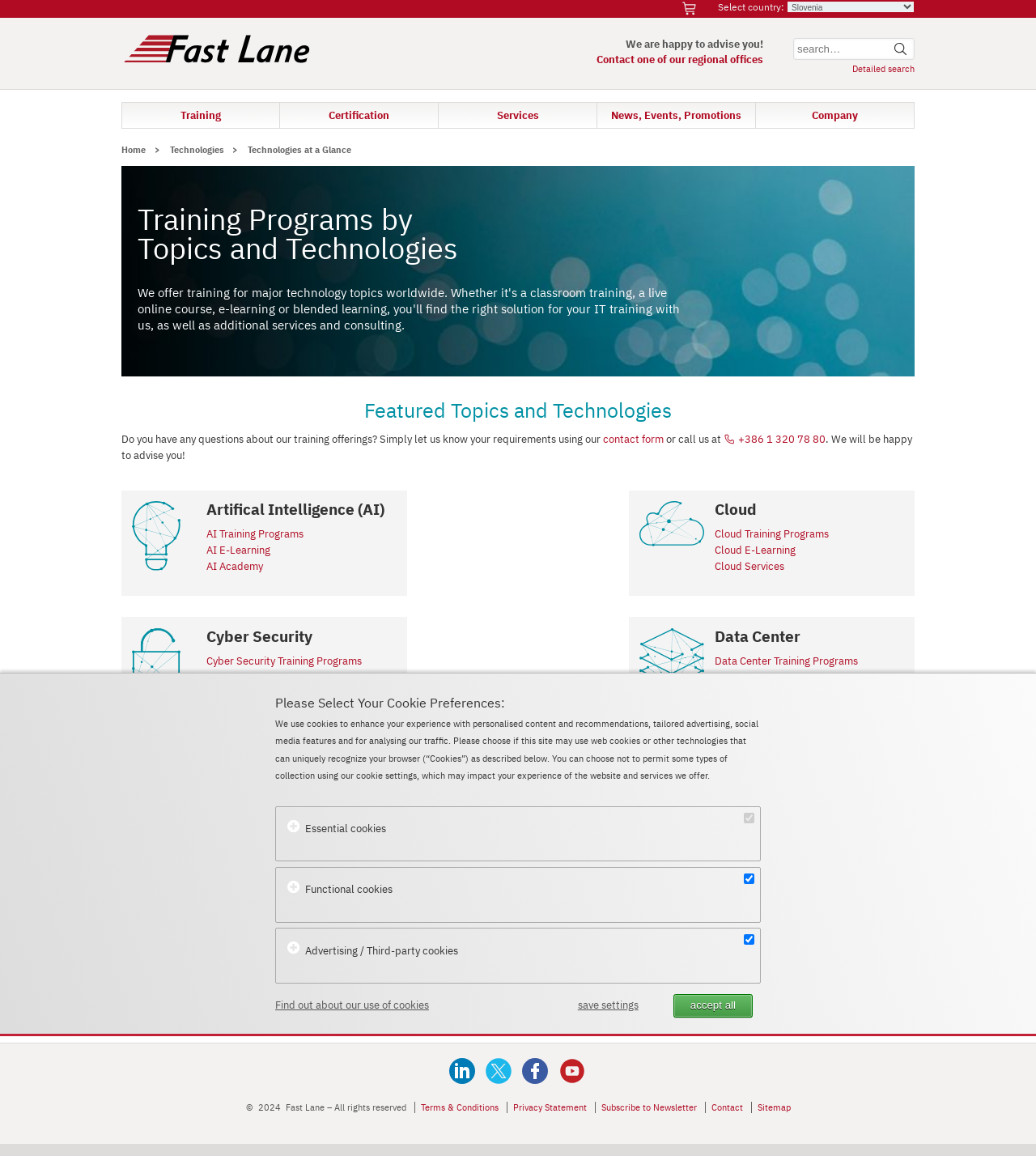Carefully examine the image and provide an in-depth answer to the question: What is the purpose of the 'contact form' link?

The 'contact form' link is provided to allow users to ask about the training offerings, as indicated by the surrounding text 'Do you have any questions about our training offerings? Simply let us know your requirements using our contact form'.